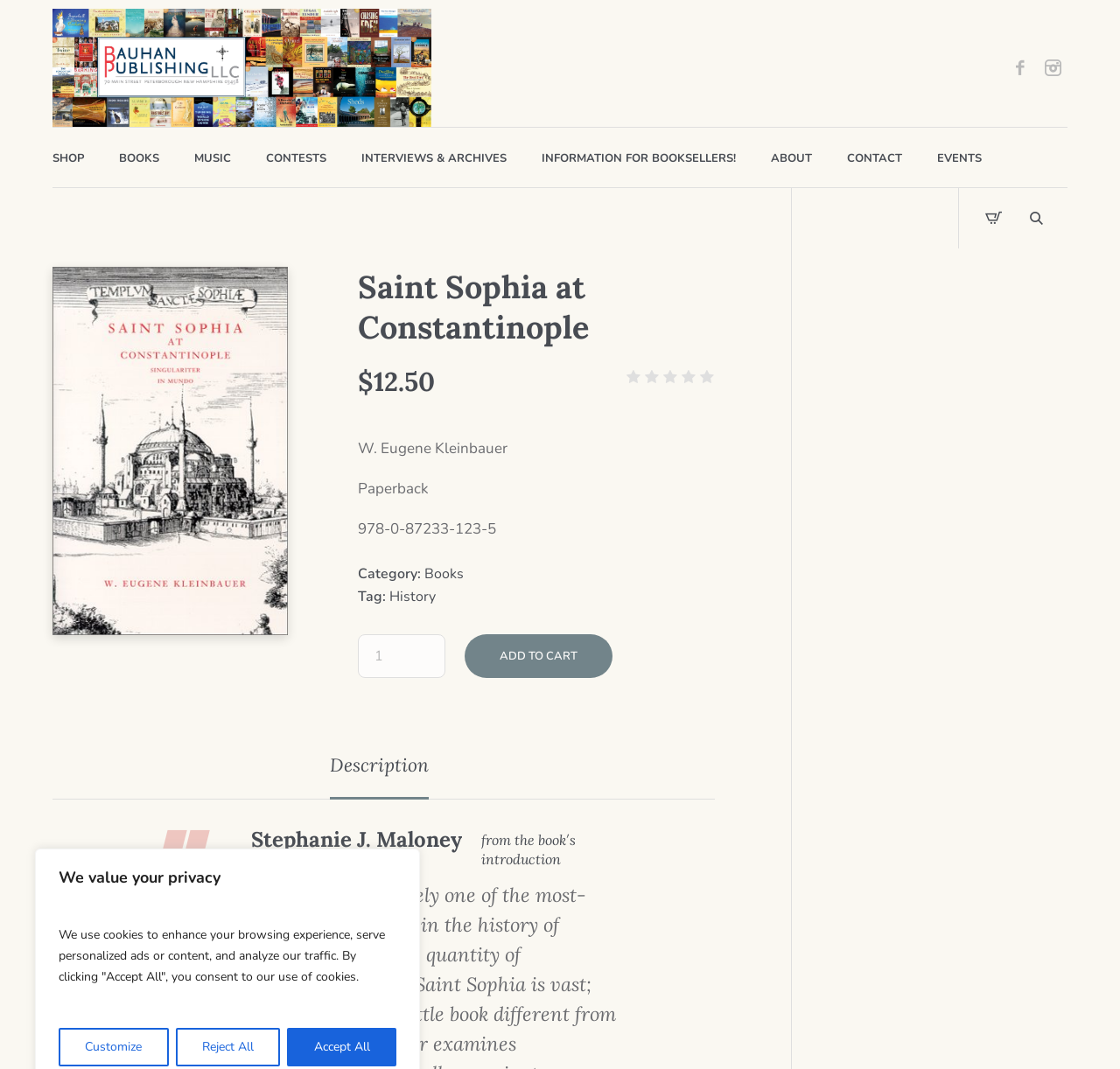Predict the bounding box coordinates of the area that should be clicked to accomplish the following instruction: "Order a Similar Paper". The bounding box coordinates should consist of four float numbers between 0 and 1, i.e., [left, top, right, bottom].

None